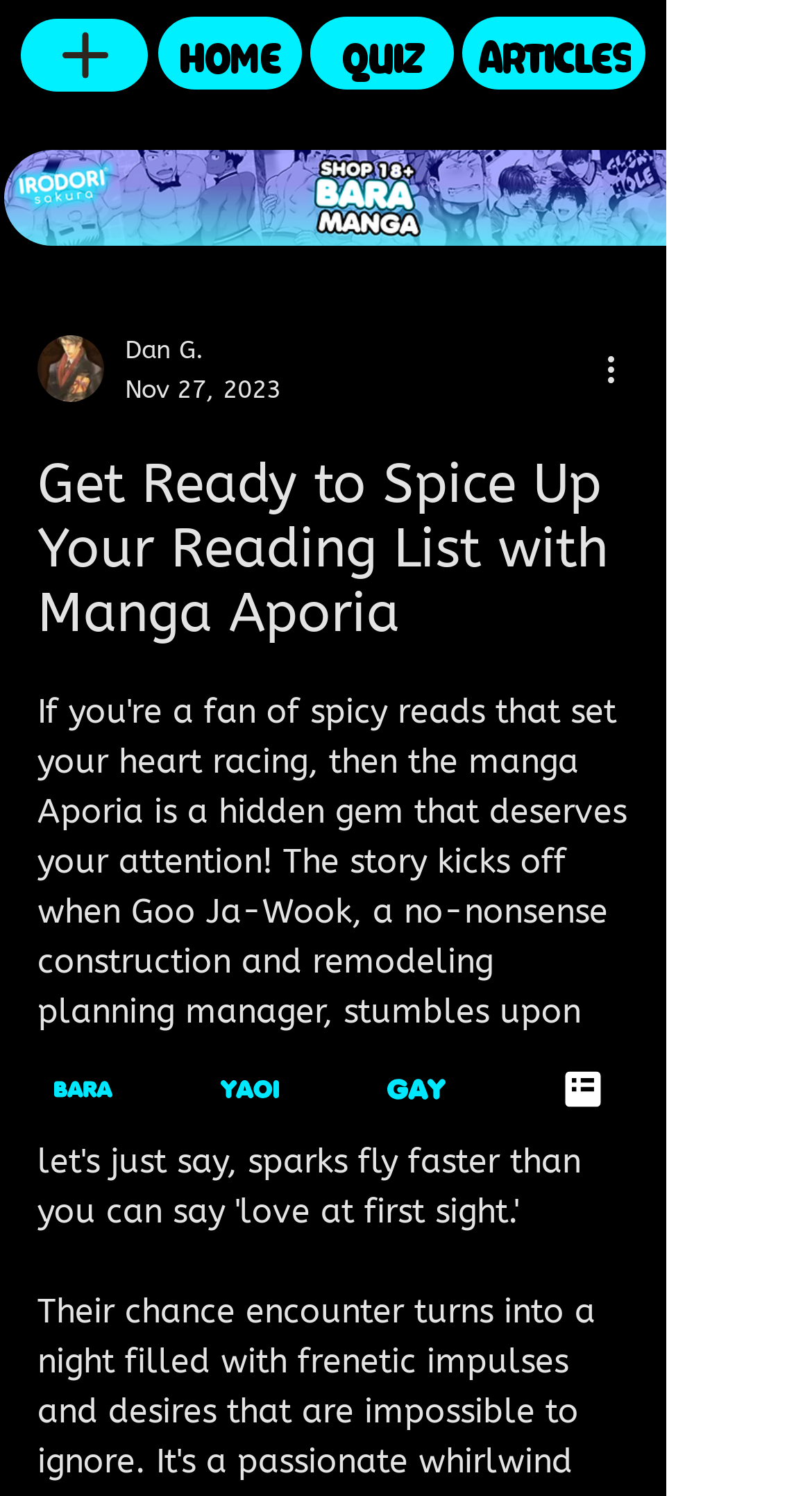Respond to the question below with a single word or phrase:
What is the author's name?

Dan G.